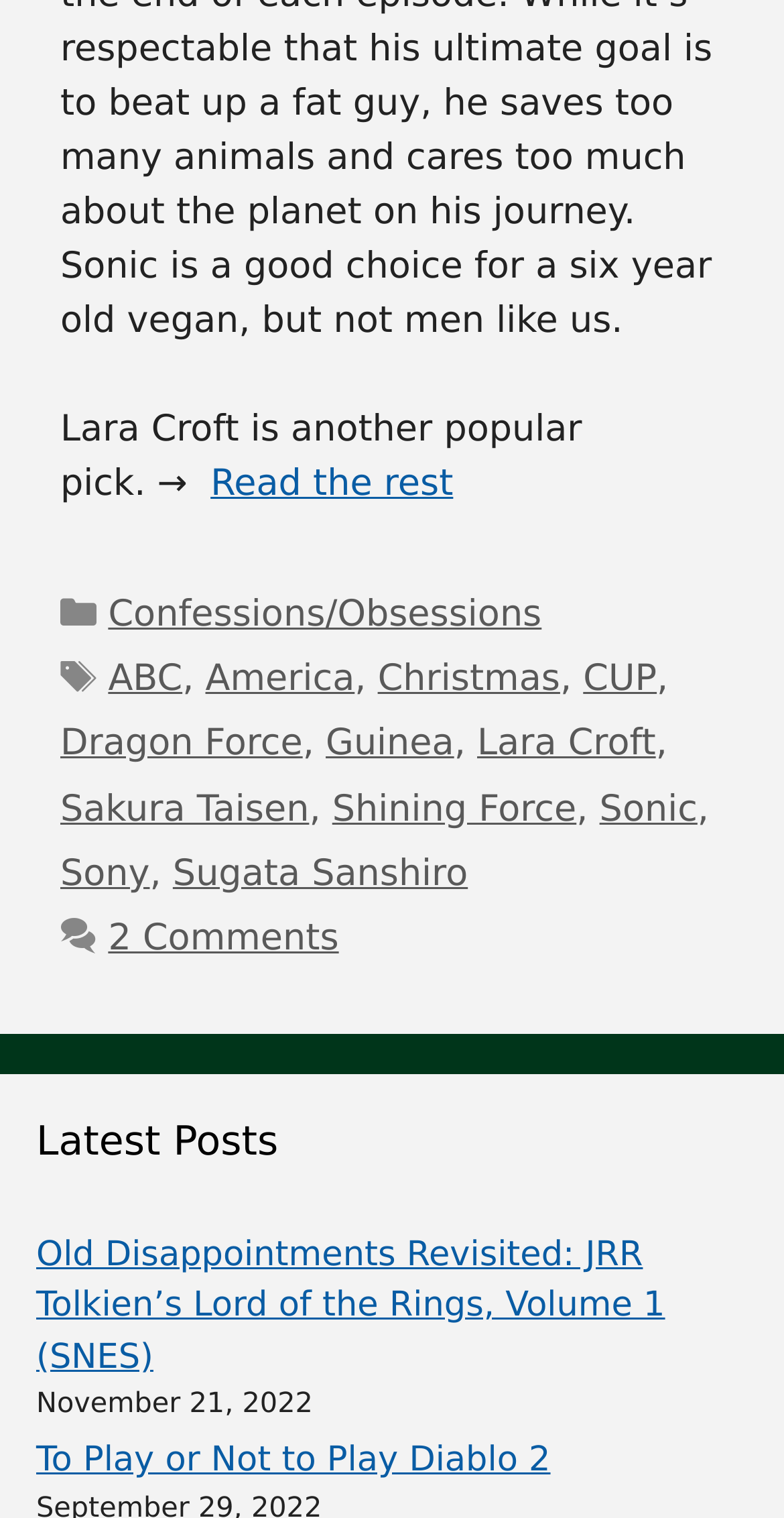Pinpoint the bounding box coordinates of the area that must be clicked to complete this instruction: "View the post about Diablo 2".

[0.046, 0.949, 0.702, 0.975]